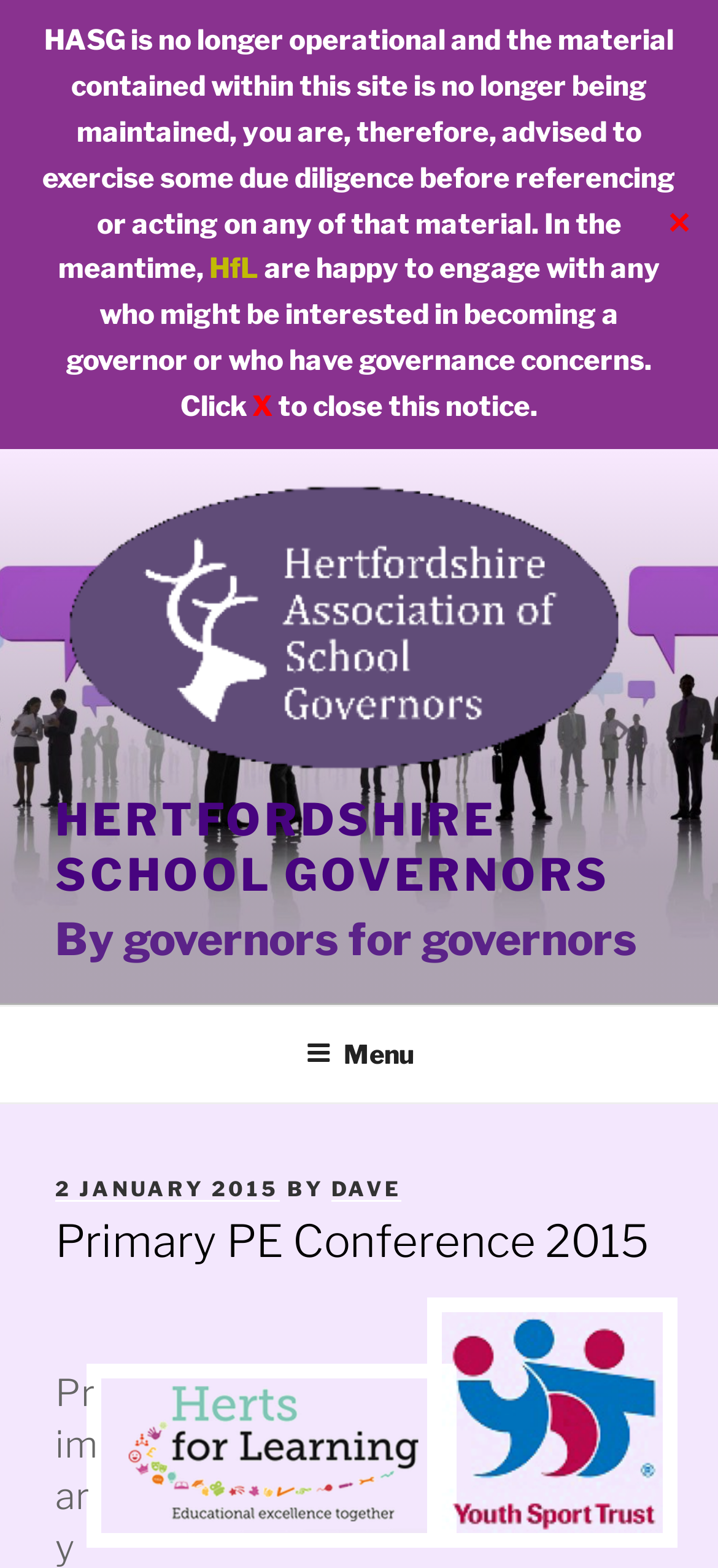Respond with a single word or phrase for the following question: 
What is the name of the organization with the logo above the menu?

Hertfordshire School Governors